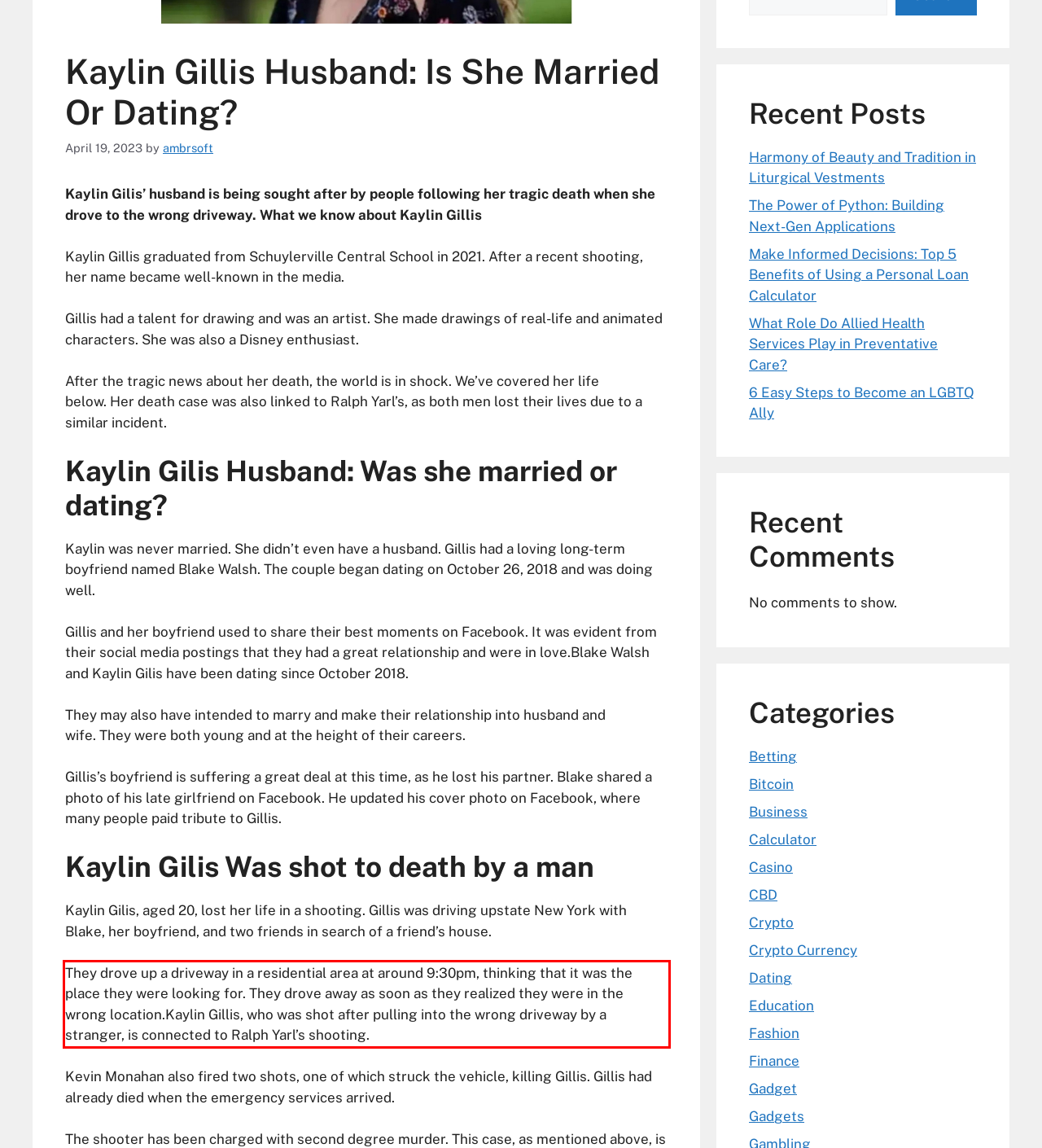Given a screenshot of a webpage, locate the red bounding box and extract the text it encloses.

They drove up a driveway in a residential area at around 9:30pm, thinking that it was the place they were looking for. They drove away as soon as they realized they were in the wrong location.Kaylin Gillis, who was shot after pulling into the wrong driveway by a stranger, is connected to Ralph Yarl’s shooting.